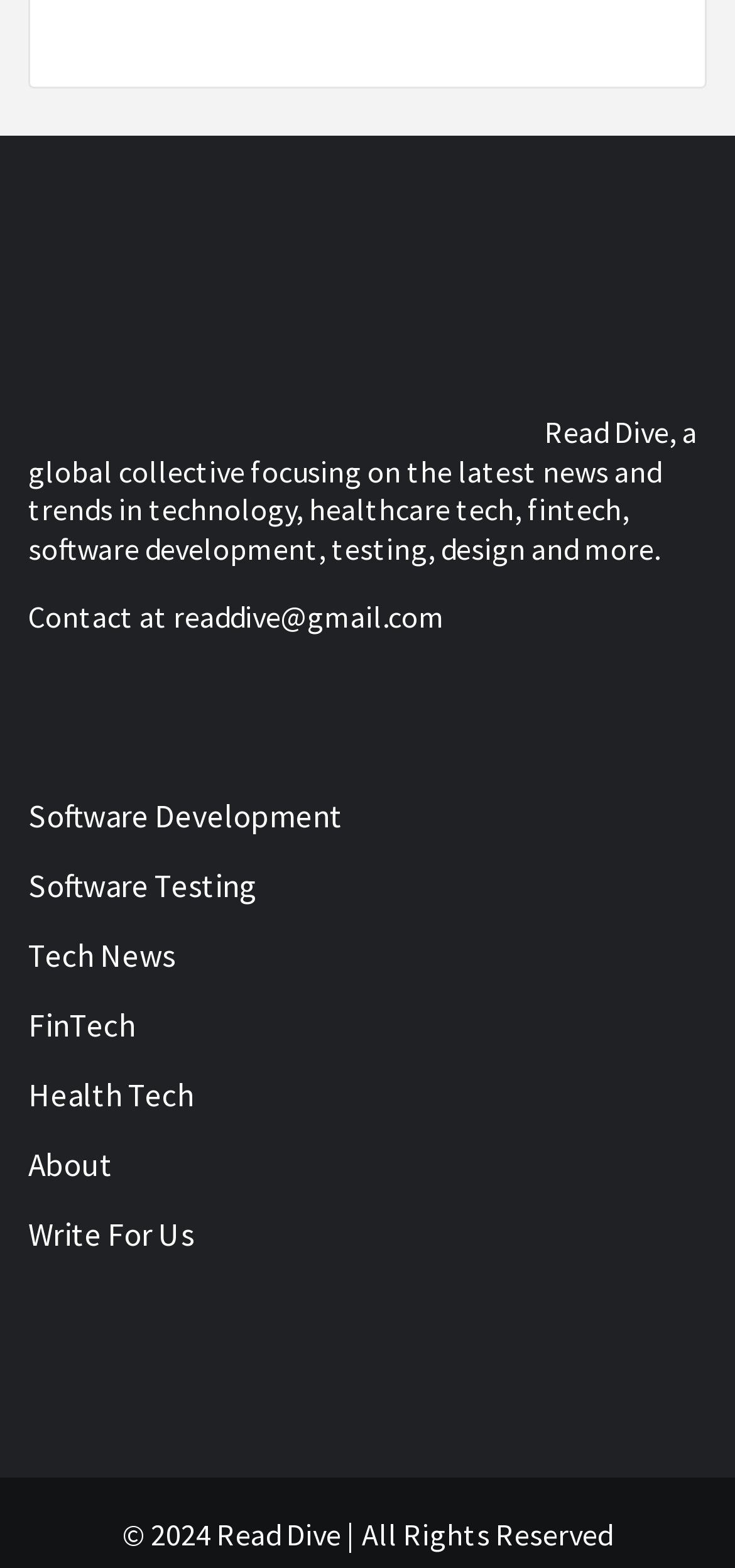Please locate the bounding box coordinates of the element that needs to be clicked to achieve the following instruction: "Contact Read Dive via email". The coordinates should be four float numbers between 0 and 1, i.e., [left, top, right, bottom].

[0.038, 0.381, 0.605, 0.405]